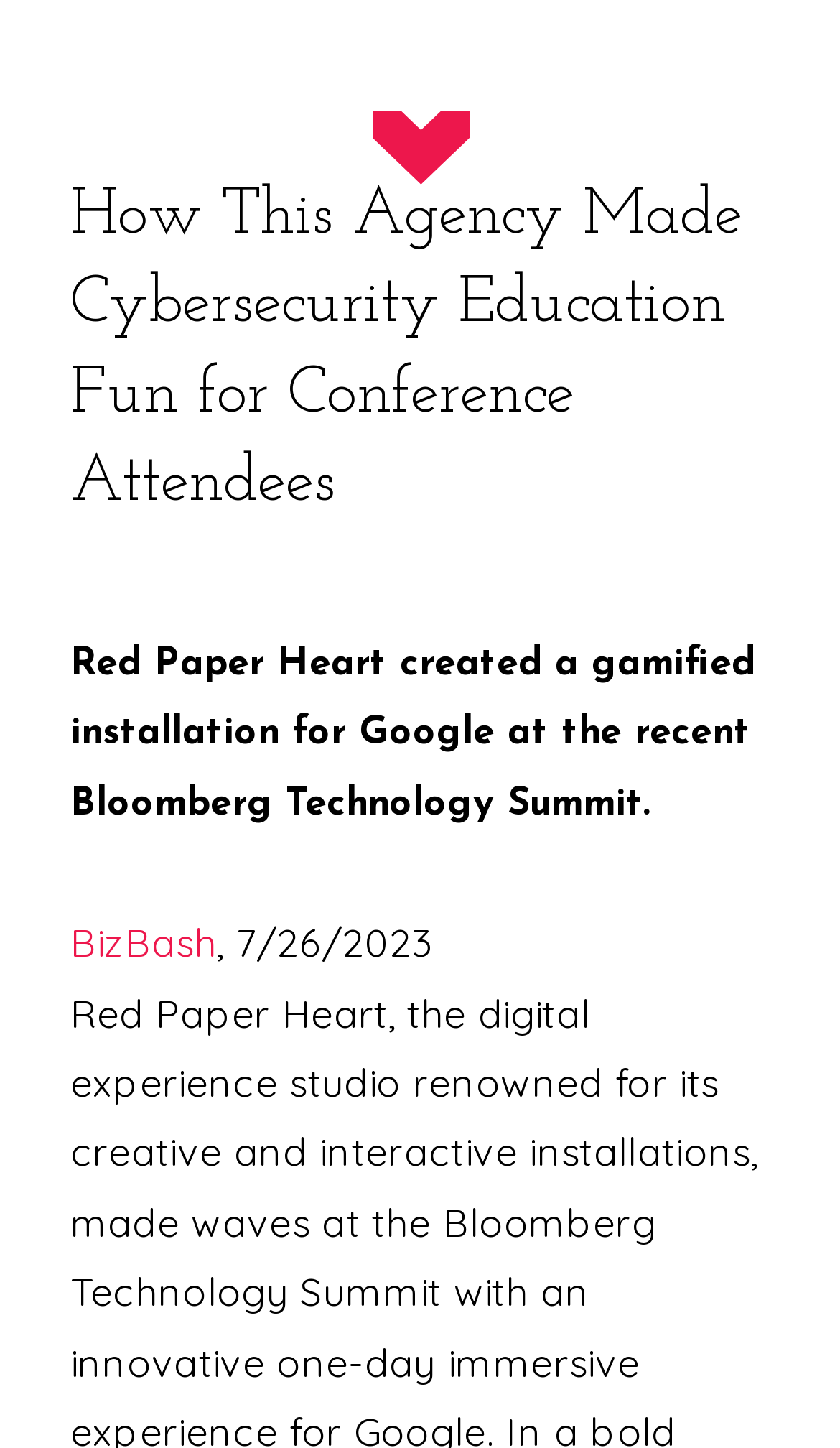What is the name of the agency that created a gamified installation?
Can you provide a detailed and comprehensive answer to the question?

By reading the second heading, we can see that 'Red Paper Heart created a gamified installation for Google at the recent Bloomberg Technology Summit.' Therefore, the answer is Red Paper Heart.